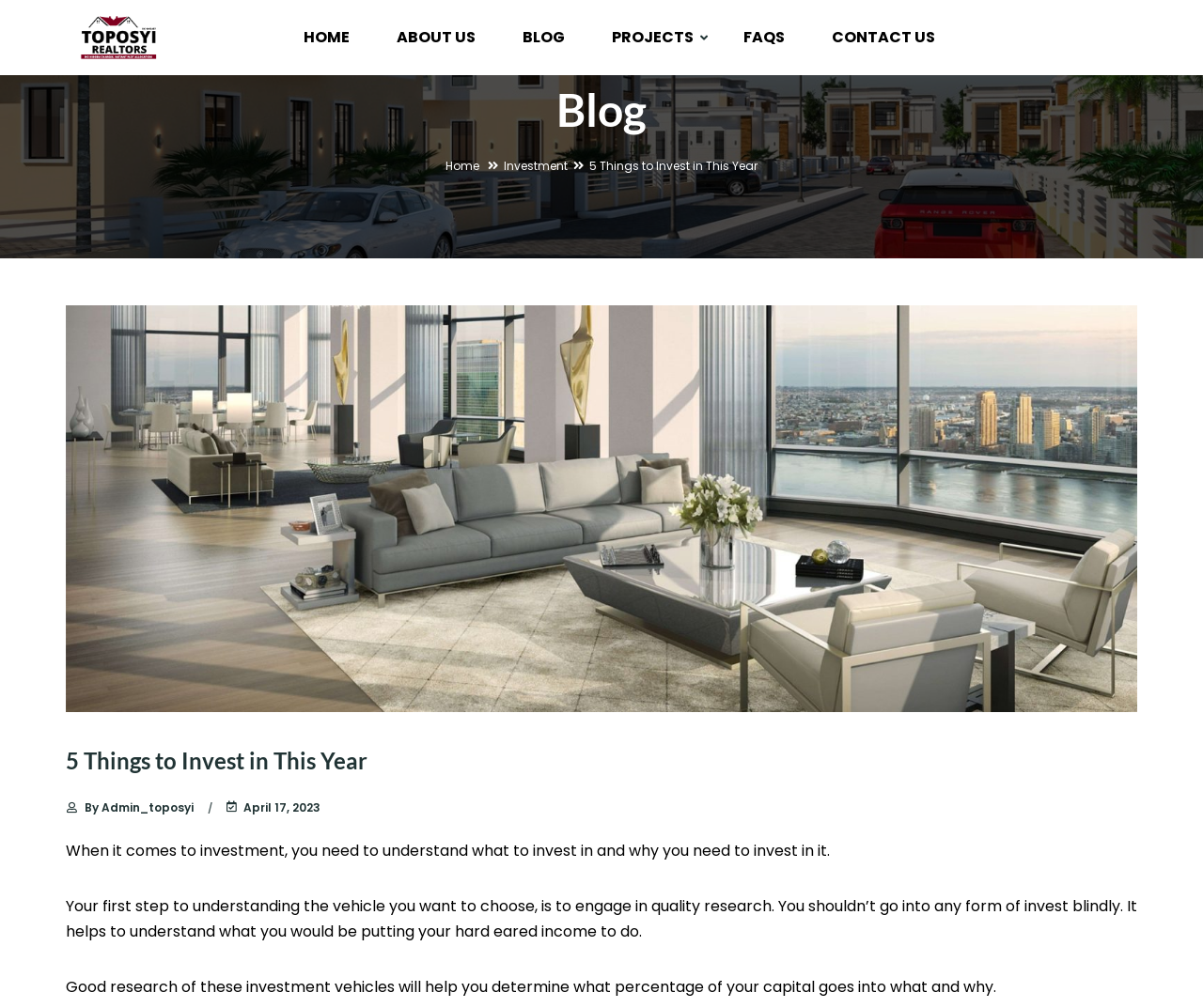What is the purpose of research in investment?
Please give a well-detailed answer to the question.

According to the blog post, good research of investment vehicles helps to determine what percentage of capital goes into what and why, which is an important step in the investment process.